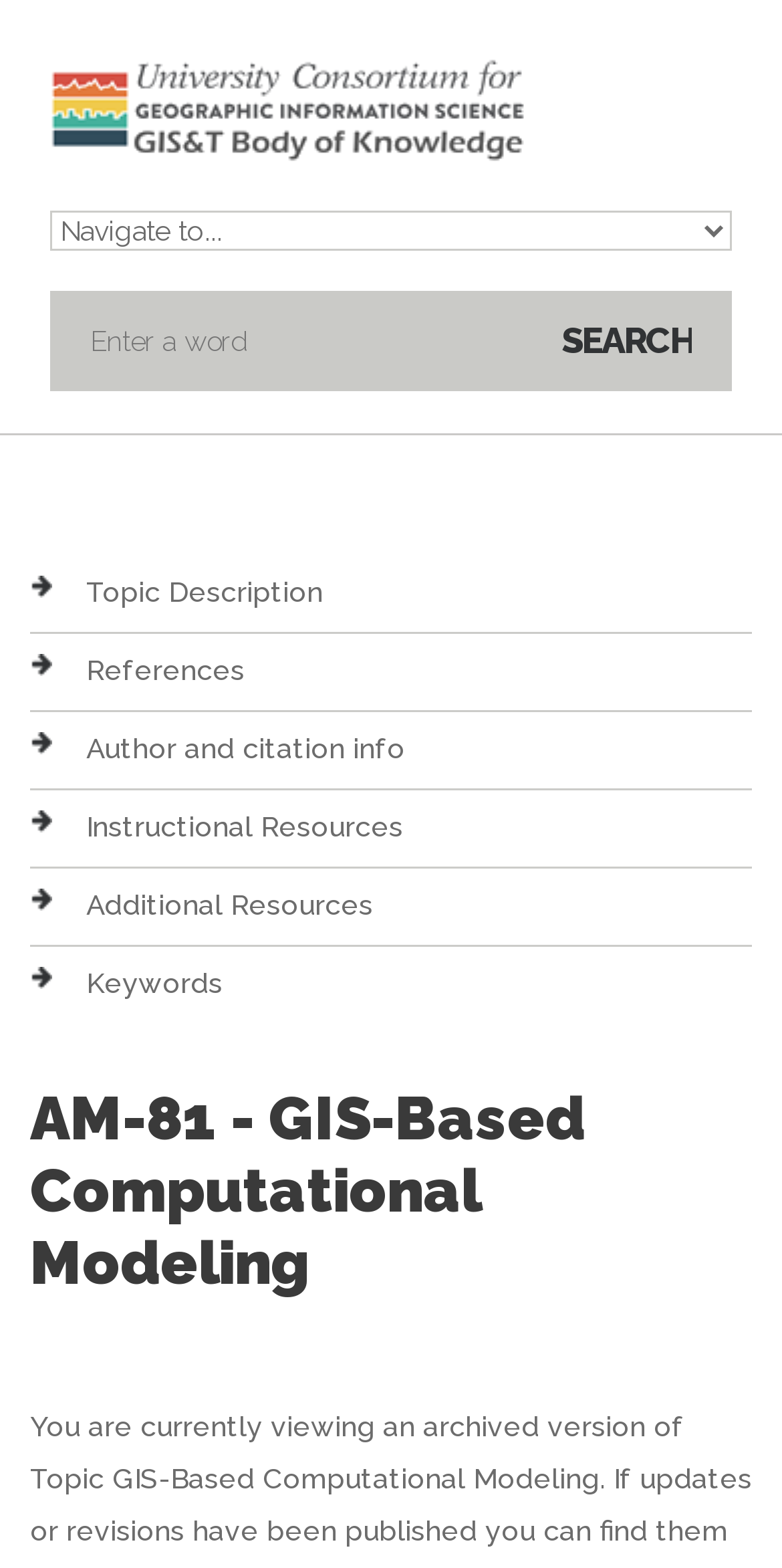Determine the bounding box coordinates for the region that must be clicked to execute the following instruction: "Explore the library".

None